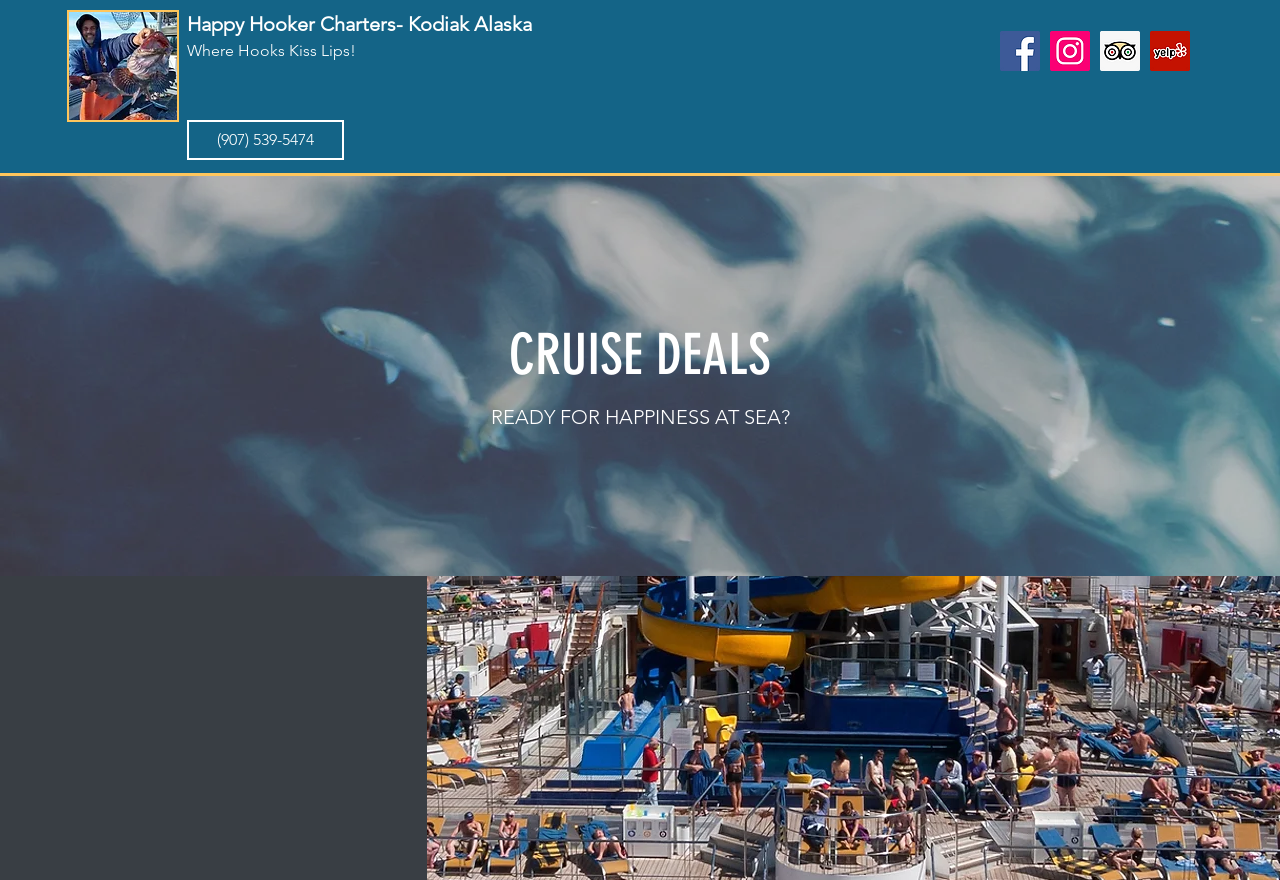Describe every aspect of the webpage comprehensively.

The webpage is about Happy Hooker Charters, a sightseeing and fishing charter service based in Kodiak, Alaska. At the top left of the page, there is a link to a Facebook post with an accompanying image. Next to it, there is a heading that reads "Where Hooks Kiss Lips!" and a link to the company's phone number.

Below these elements, there is a horizontal bar with the company's name, "Happy Hooker Charters - Kodiak Alaska", written in a prominent font. Underneath this bar, there is a navigation menu with links to various sections of the website, including "Home", "Fishing", "Our Boat", "Availability", "Gallery", "FAQ", and "Contact Us".

On the right side of the page, there is a social media bar with links to the company's Facebook, Instagram, Trip Advisor, and Yelp profiles, each accompanied by an icon. 

Further down the page, there are three headings that appear to be promotional in nature. The first heading, "CRUISE DEALS", is centered on the page. The second heading, "READY FOR HAPPINESS AT SEA?", is also centered and appears to be an invitation to book a cruise. The third heading, "VIP CRUISE", is located near the bottom left of the page.